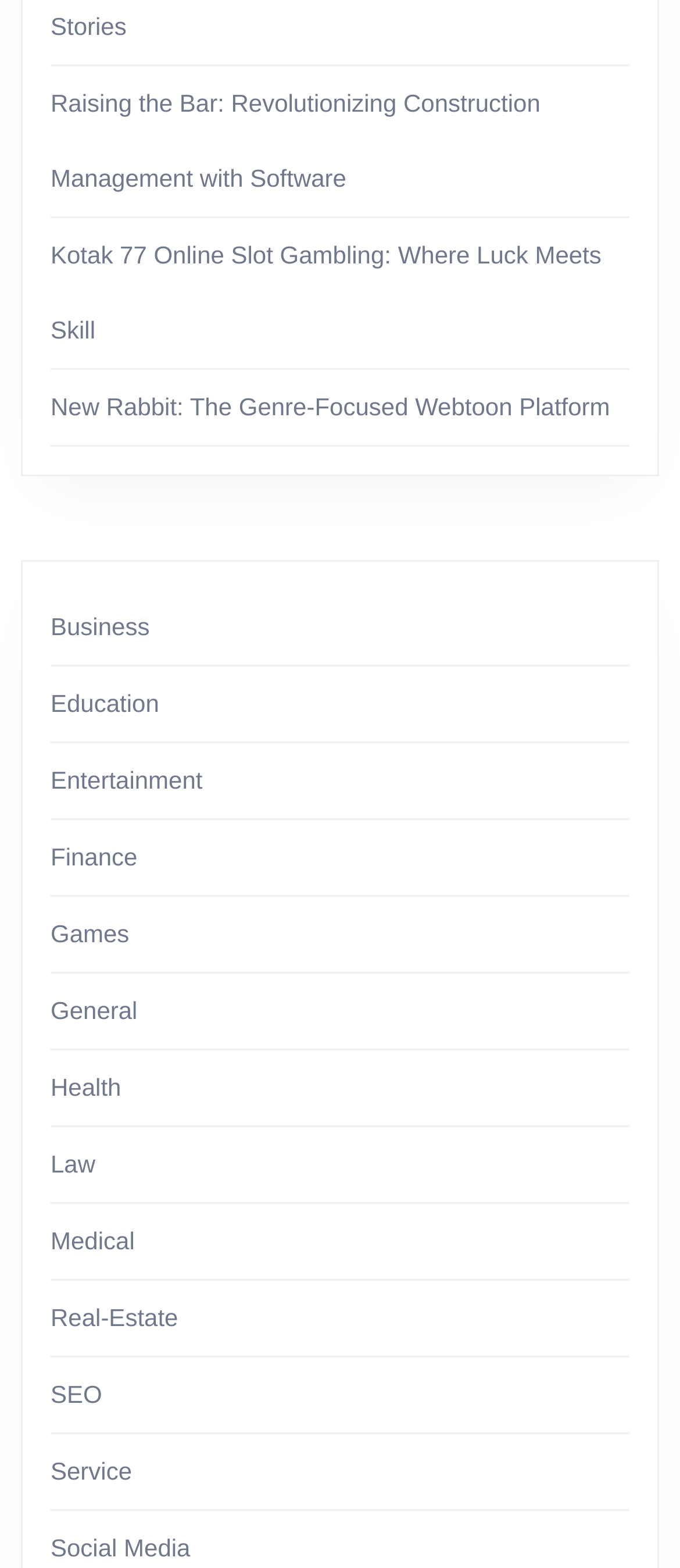Identify the bounding box coordinates for the element you need to click to achieve the following task: "Click on the 'Business' link". Provide the bounding box coordinates as four float numbers between 0 and 1, in the form [left, top, right, bottom].

[0.074, 0.391, 0.22, 0.409]